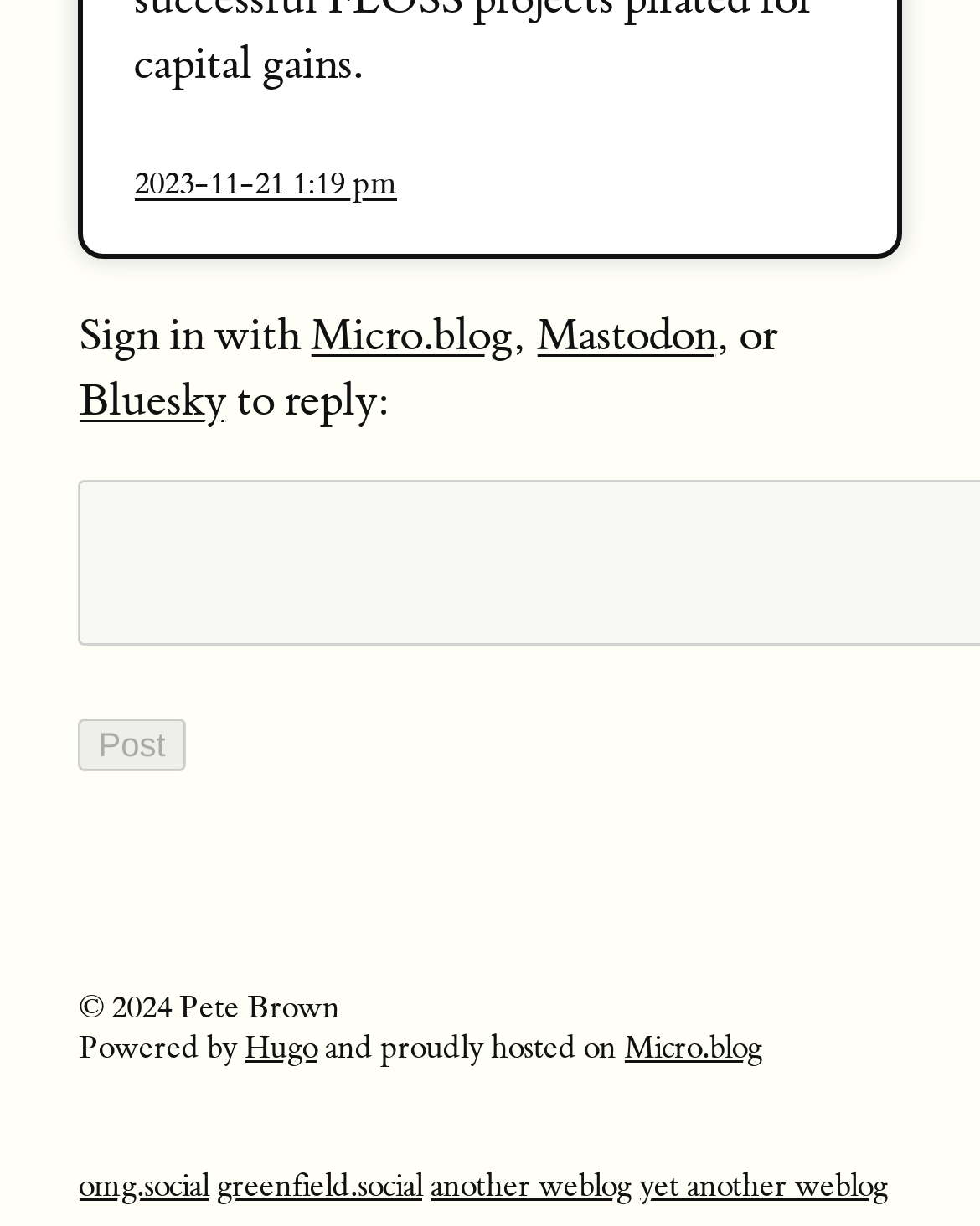Determine the bounding box for the described UI element: "Micro.blog".

[0.636, 0.837, 0.777, 0.87]